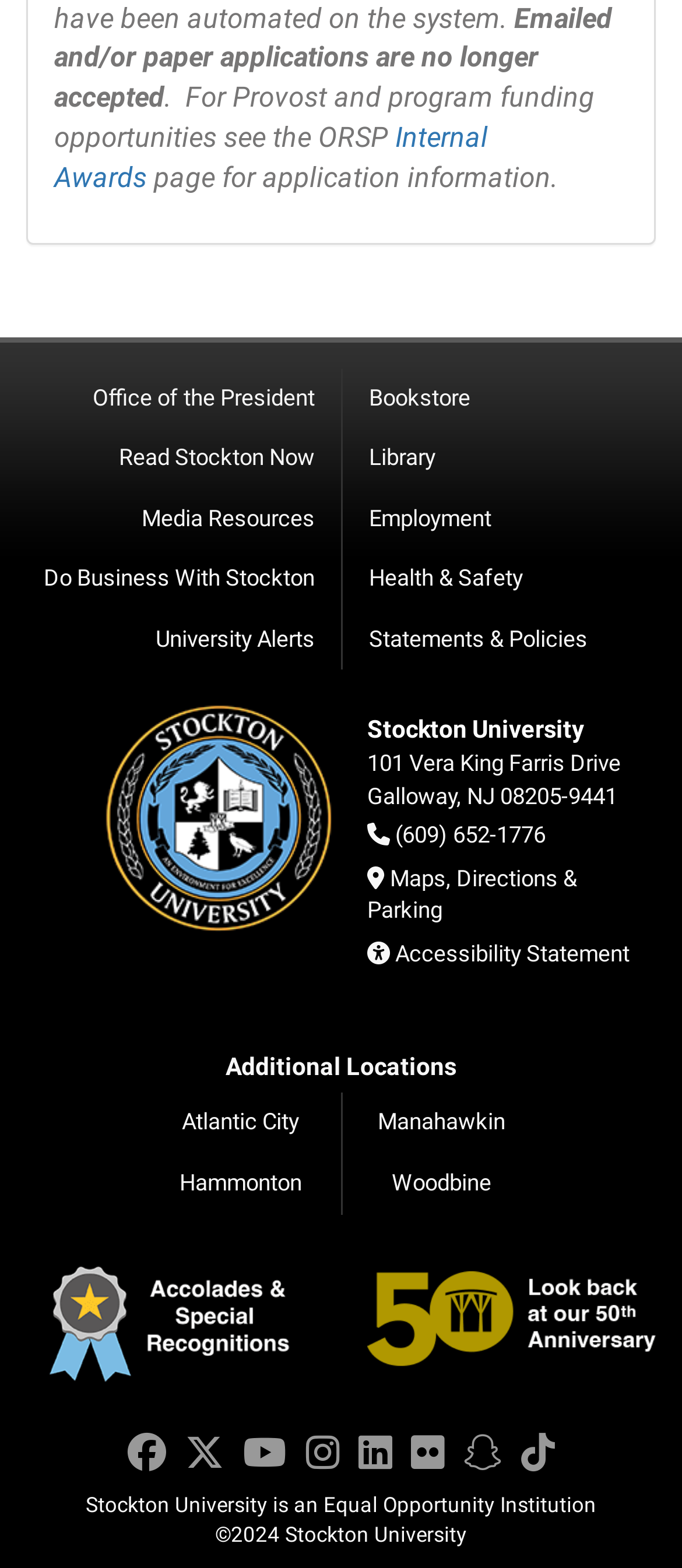Extract the bounding box coordinates of the UI element described: "alt="Accolades & Special Recognitions"". Provide the coordinates in the format [left, top, right, bottom] with values ranging from 0 to 1.

[0.038, 0.802, 0.462, 0.898]